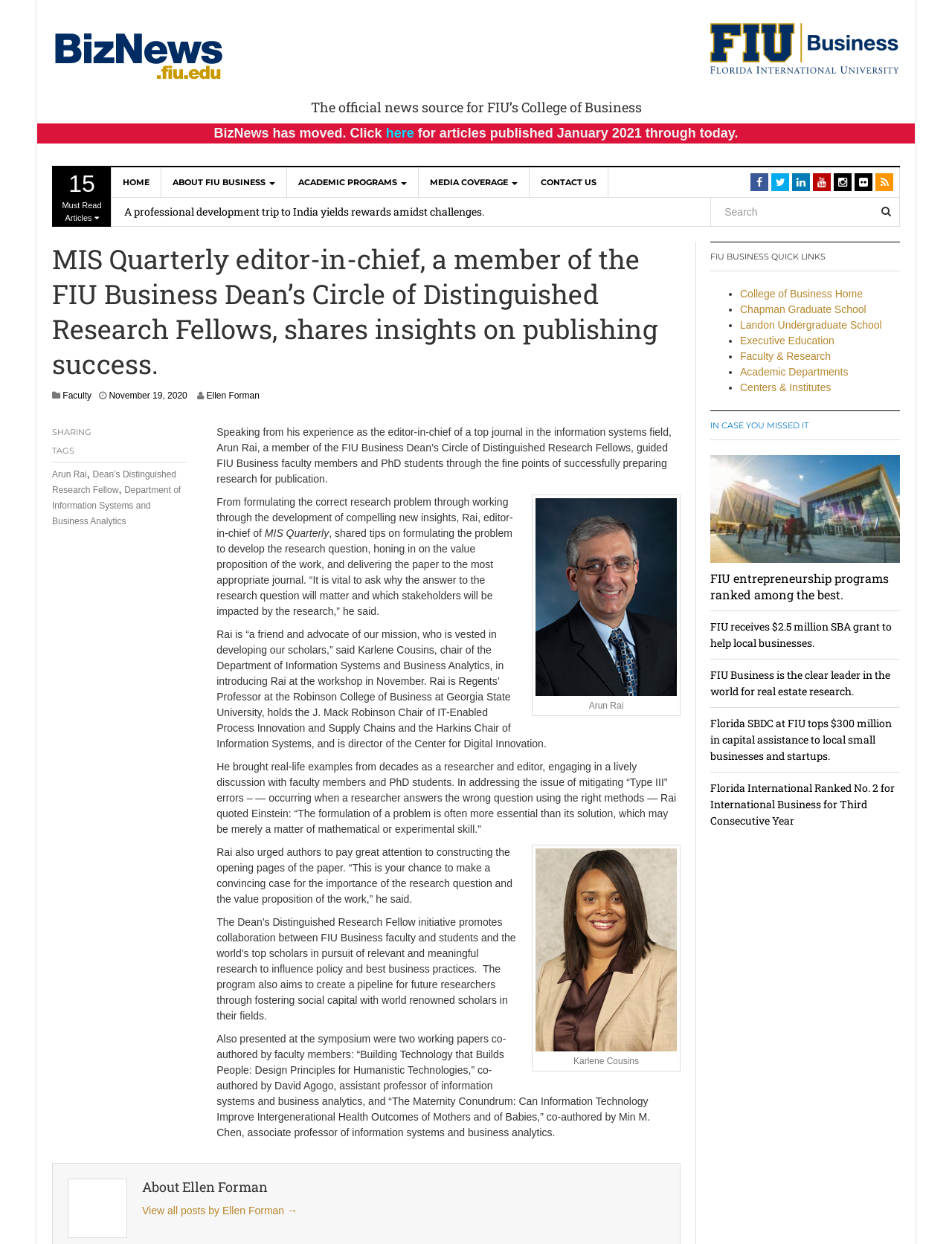Identify the bounding box coordinates for the region to click in order to carry out this instruction: "Read the article about MIS Quarterly editor-in-chief". Provide the coordinates using four float numbers between 0 and 1, formatted as [left, top, right, bottom].

[0.055, 0.194, 0.715, 0.935]